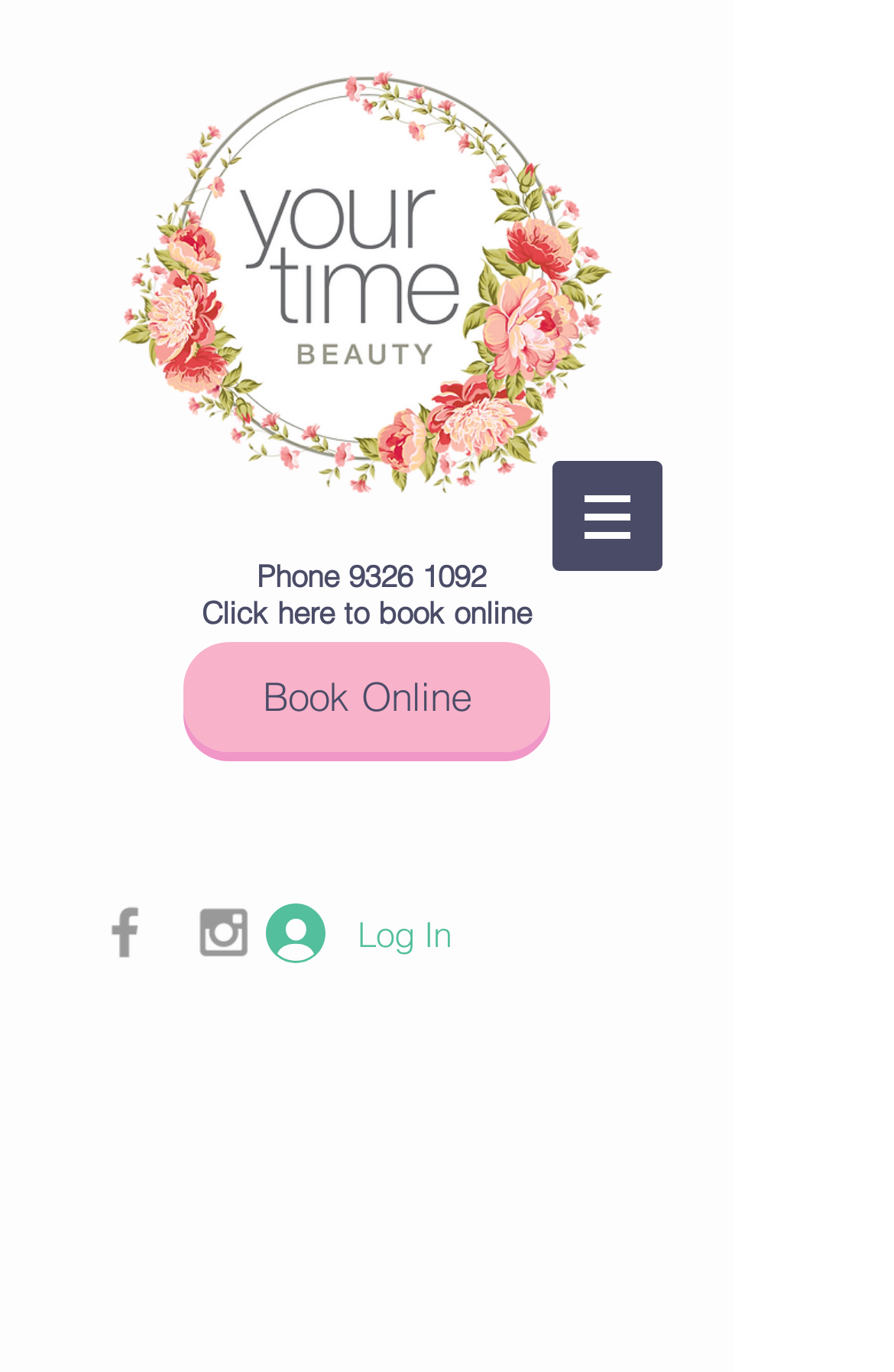What is the navigation menu for?
Please utilize the information in the image to give a detailed response to the question.

I inferred the purpose of the navigation menu by its label 'Site', which suggests that it is used for navigating the website.